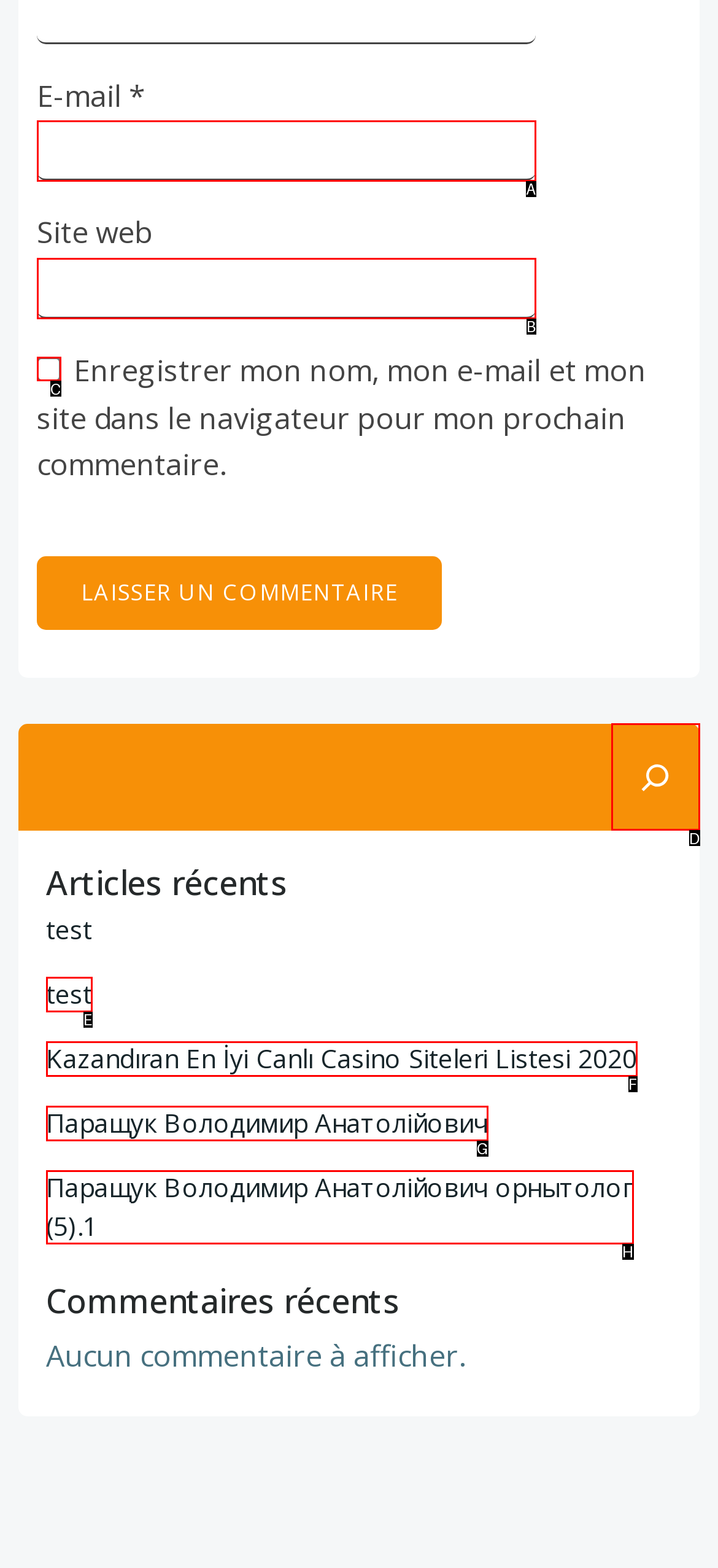Choose the option that matches the following description: parent_node: E-mail * aria-describedby="email-notes" name="email"
Answer with the letter of the correct option.

A